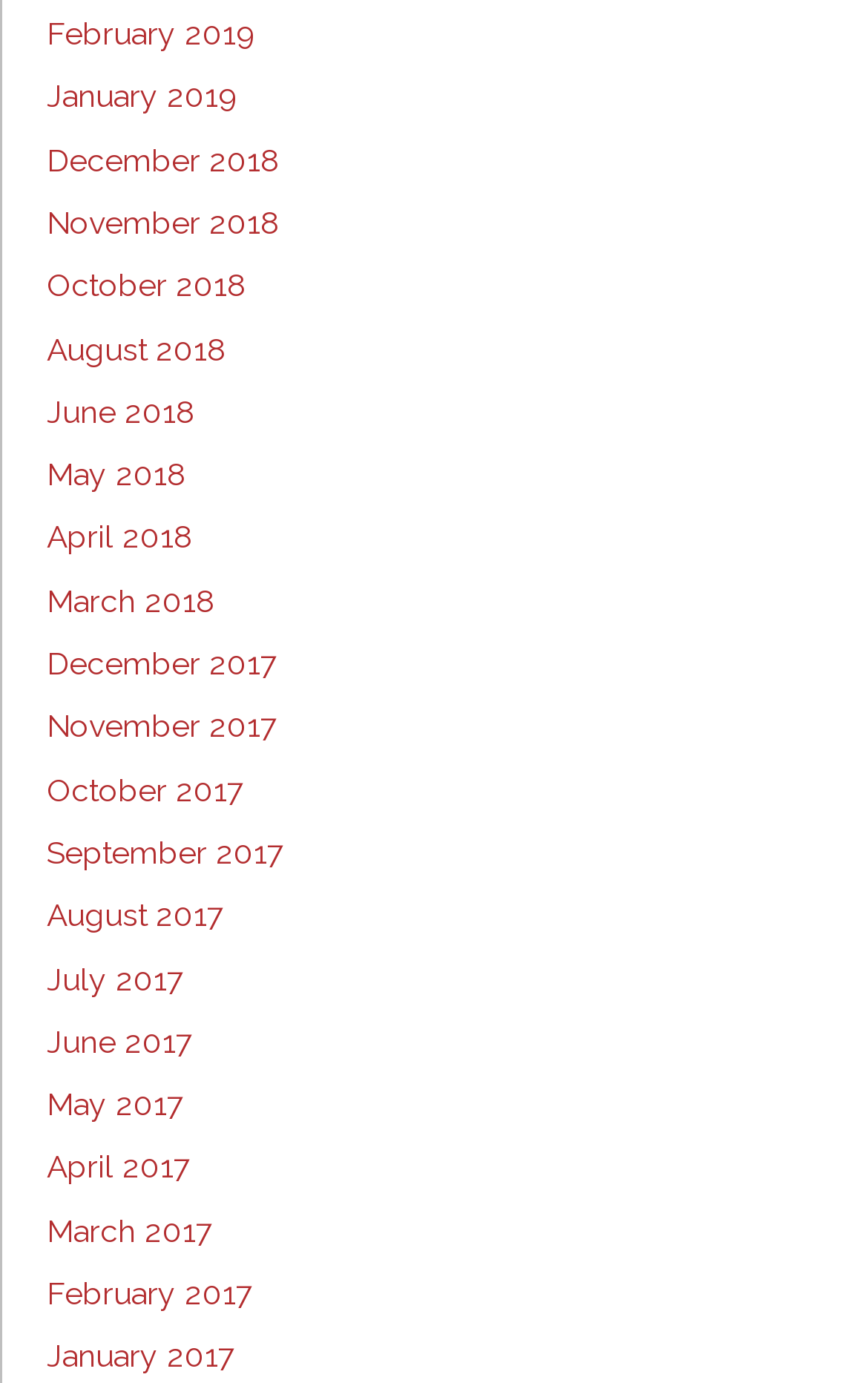What is the month listed above November 2017?
Answer the question with a single word or phrase by looking at the picture.

October 2017